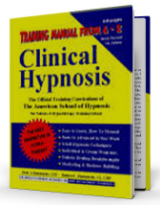Describe all the elements visible in the image meticulously.

The image features a training manual titled **"Clinical Hypnosis"**. This manual is recognized as the official training curriculum of the American School of Hypnosis and is designed to assist individuals in their journey to understand and practice hypnosis effectively. Its vibrant yellow cover, prominently displayed with bold text, draws attention and suggests a comprehensive resource for aspiring hypnotists. The manual serves as an essential tool not only for beginners but also for seasoned practitioners looking to enhance their skills and knowledge in the field of clinical hypnosis. This educational resource, representing over two decades of expertise, emphasizes a commitment to quality training in the art and science of hypnosis.